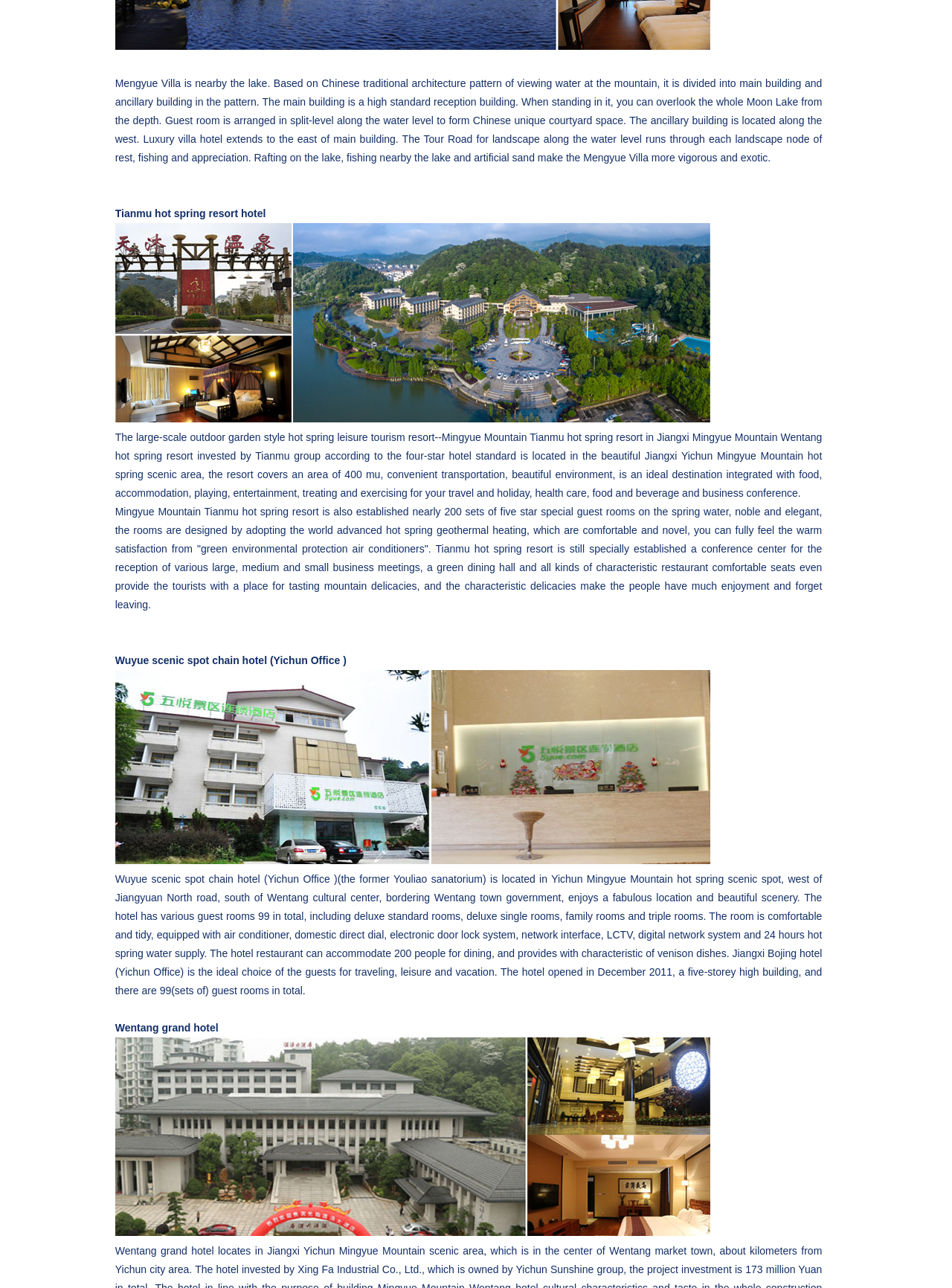Locate the UI element described by More... in the provided webpage screenshot. Return the bounding box coordinates in the format (top-left x, top-left y, bottom-right x, bottom-right y), ensuring all values are between 0 and 1.

None